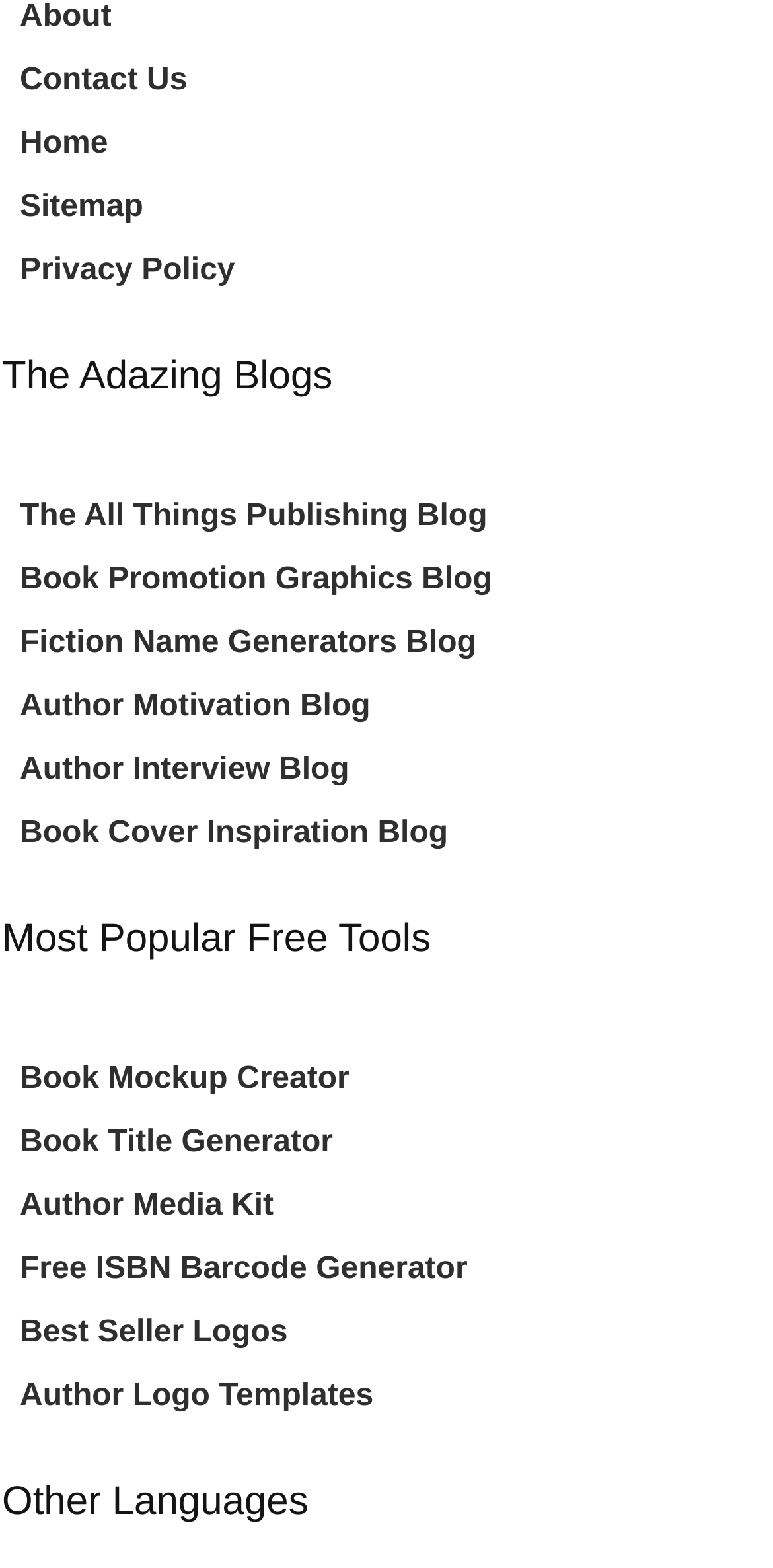Given the content of the image, can you provide a detailed answer to the question?
What is the purpose of the 'Book Mockup Creator' tool?

Based on the name of the tool 'Book Mockup Creator', I infer that its purpose is to create mockups of books.